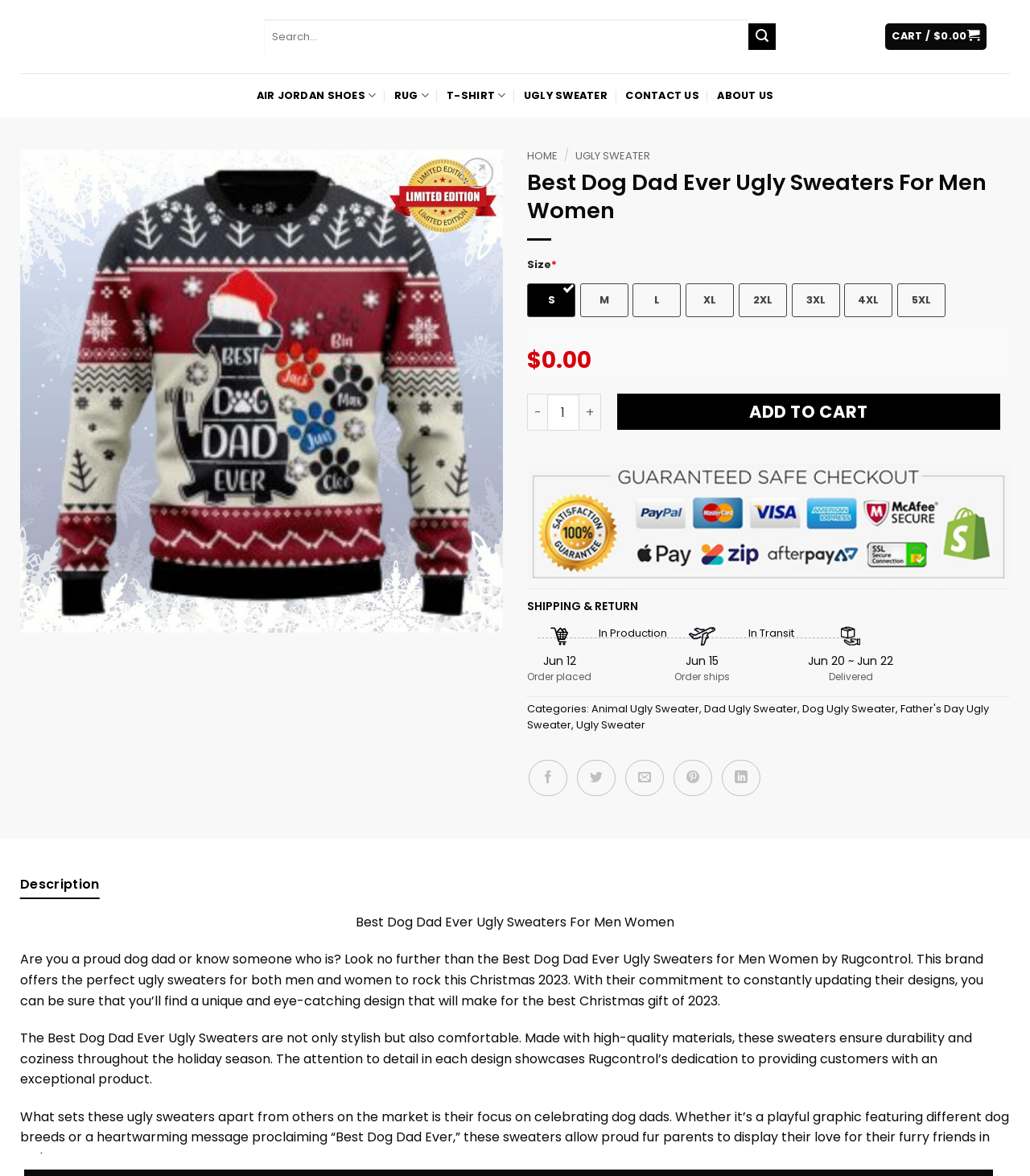Identify the bounding box coordinates of the section that should be clicked to achieve the task described: "Search for products".

[0.256, 0.016, 0.727, 0.047]